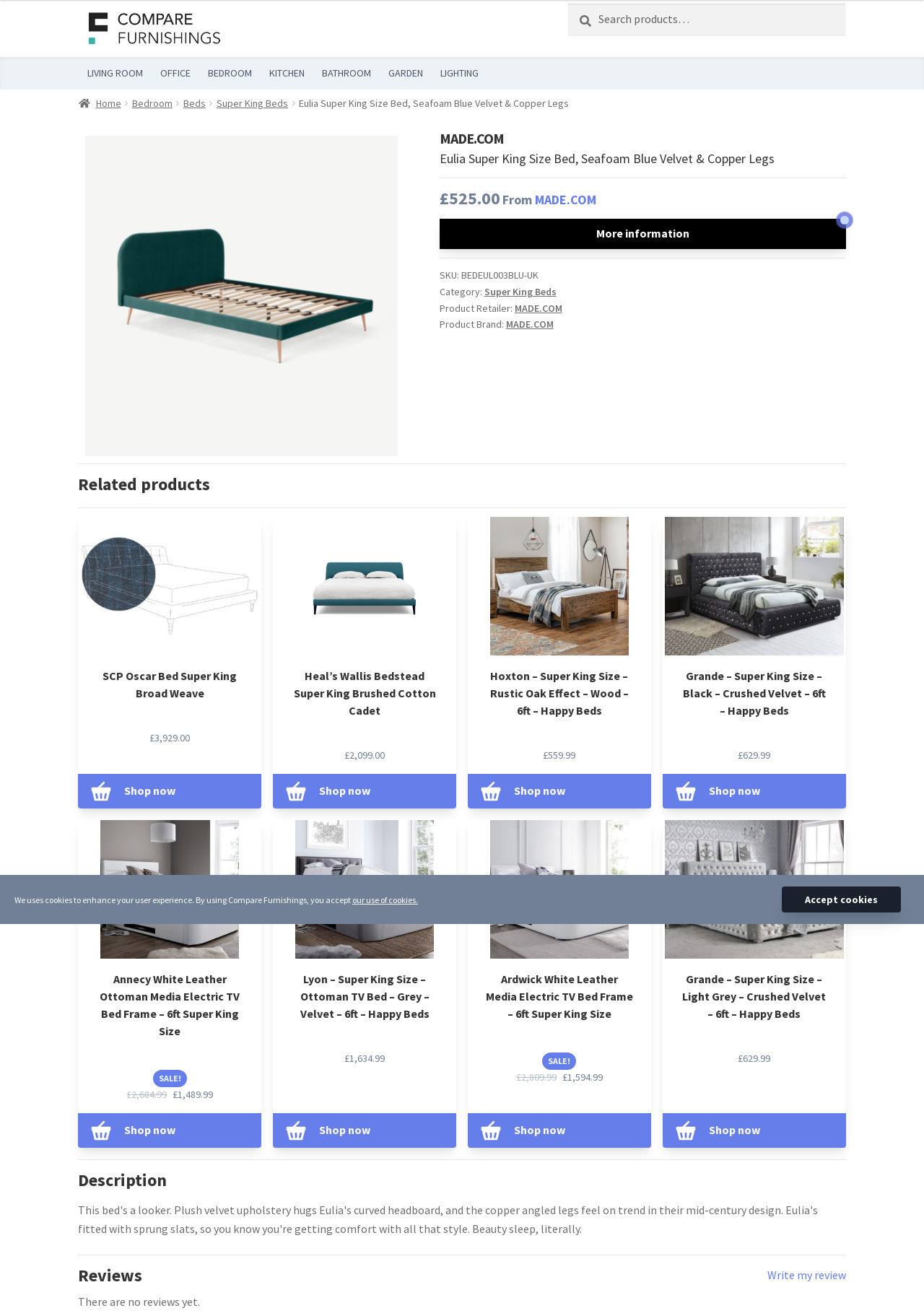Select the bounding box coordinates of the element I need to click to carry out the following instruction: "Search for a product".

[0.615, 0.003, 0.915, 0.028]